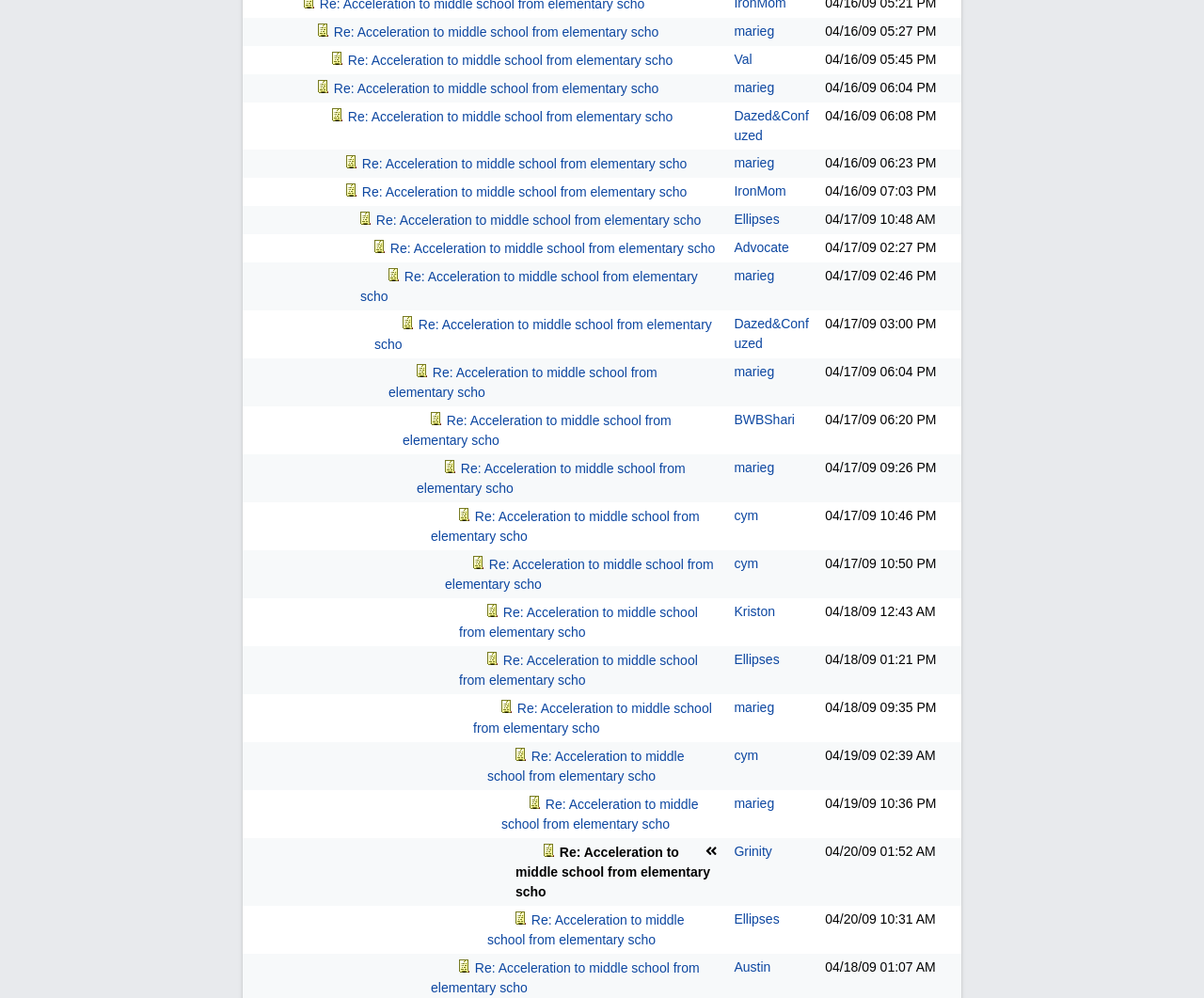Can you specify the bounding box coordinates for the region that should be clicked to fulfill this instruction: "Check the post by 'marieg'".

[0.61, 0.024, 0.643, 0.039]